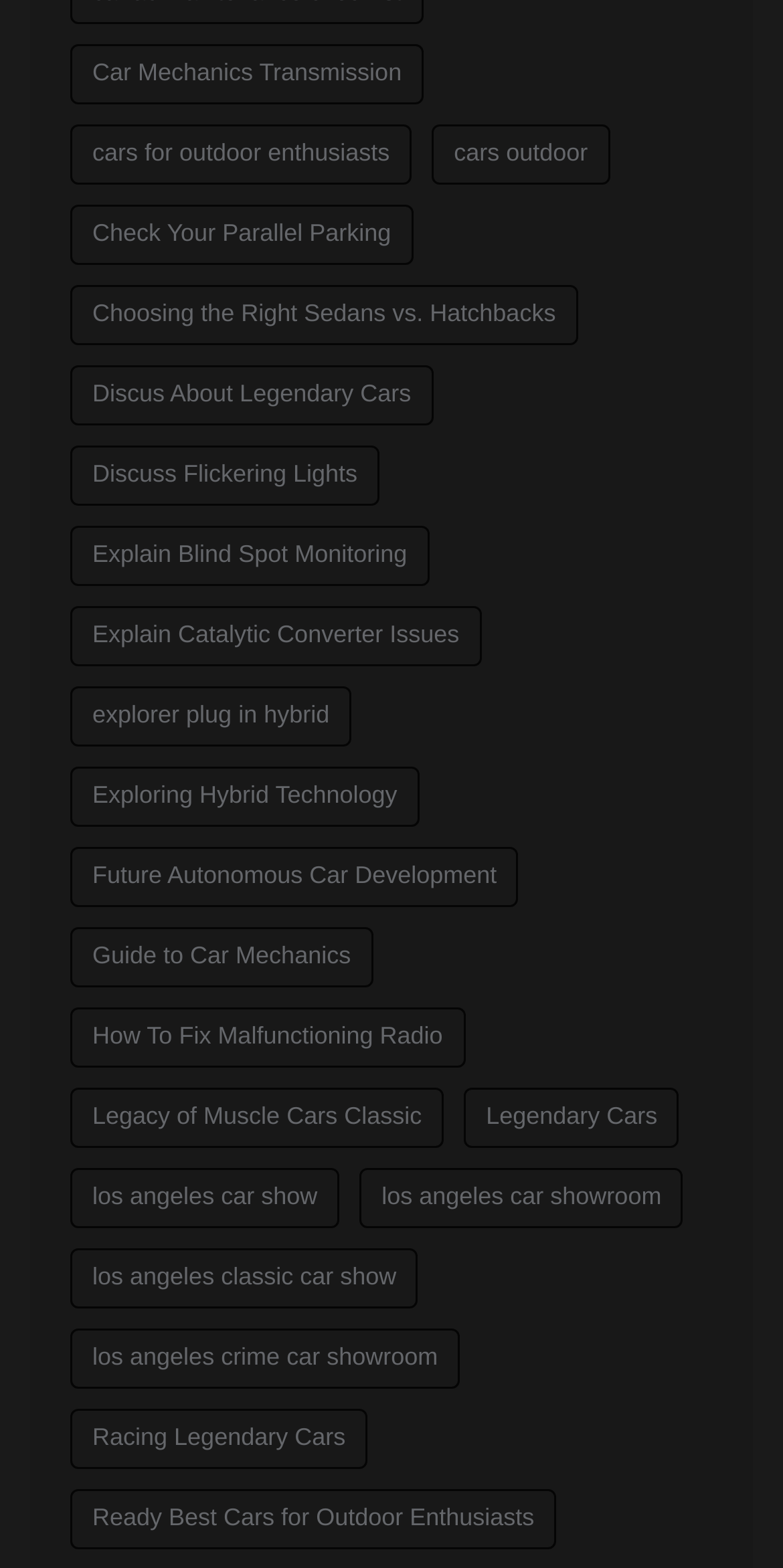Answer the question below in one word or phrase:
What is the topic of the last link on the webpage?

Ready Best Cars for Outdoor Enthusiasts